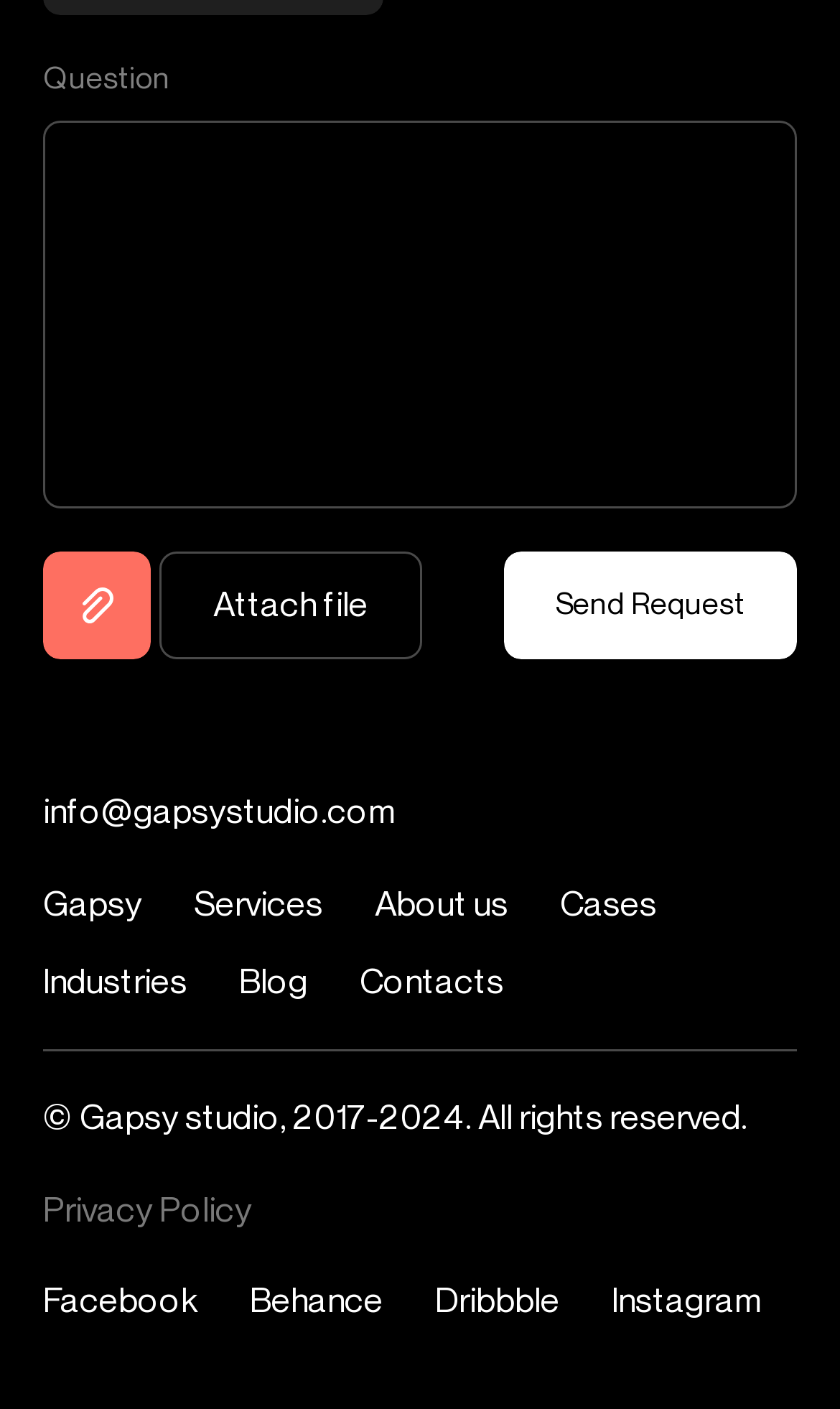Respond to the question below with a single word or phrase:
What is the purpose of the 'Send Request' button?

To send a request